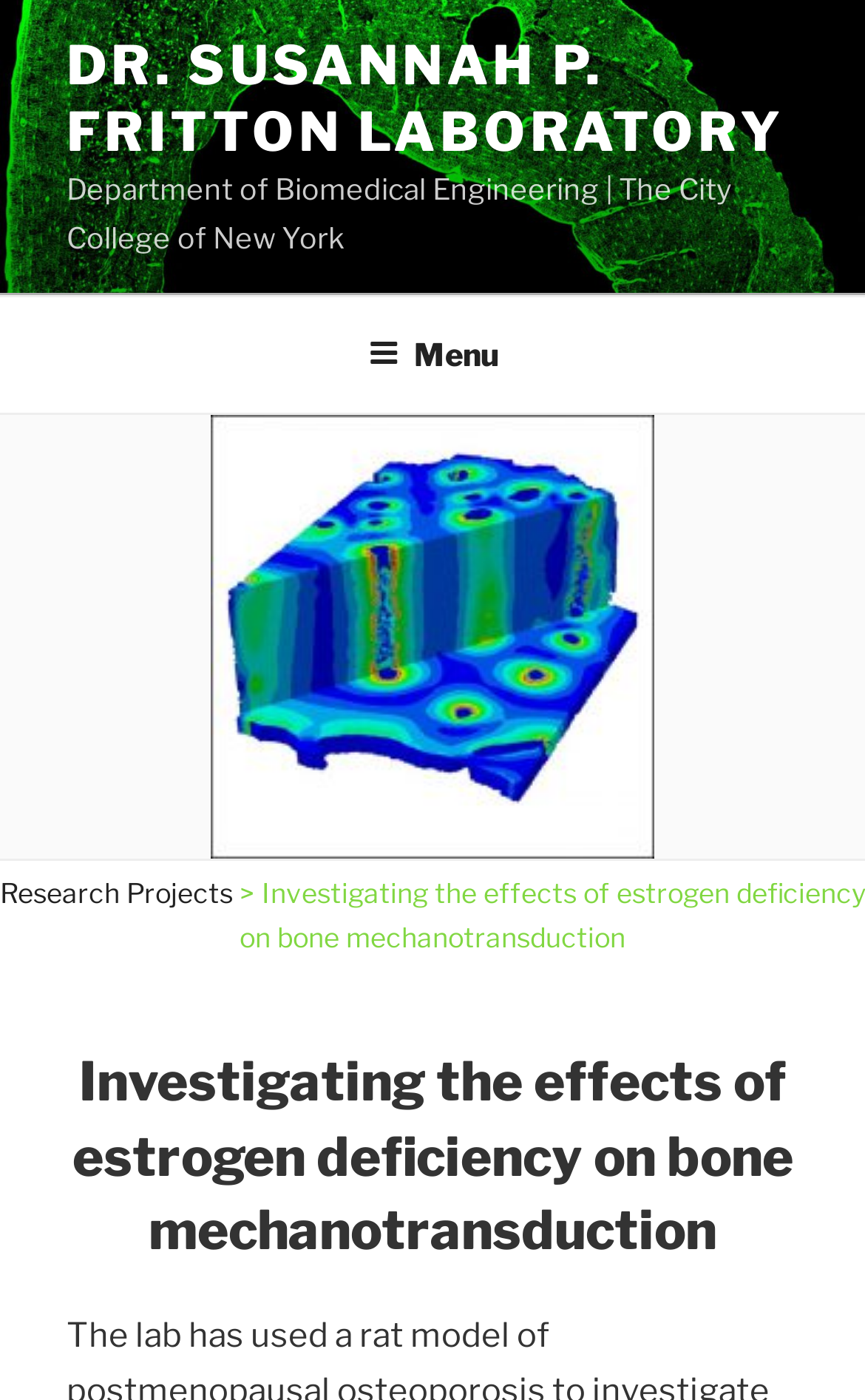What is the name of the laboratory?
Based on the image, give a concise answer in the form of a single word or short phrase.

Dr. Susannah P. Fritton Laboratory